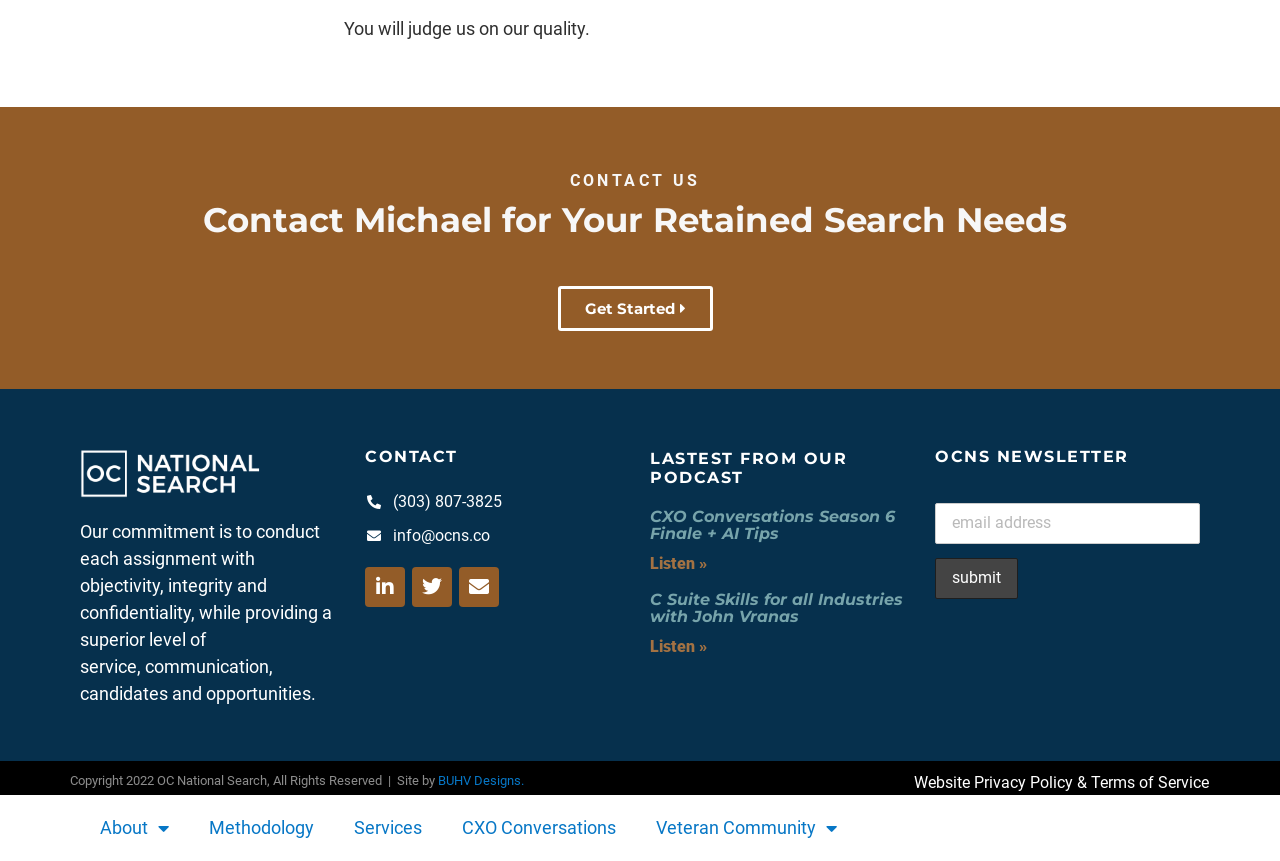Please specify the bounding box coordinates in the format (top-left x, top-left y, bottom-right x, bottom-right y), with all values as floating point numbers between 0 and 1. Identify the bounding box of the UI element described by: BUHV Designs.

[0.342, 0.898, 0.409, 0.915]